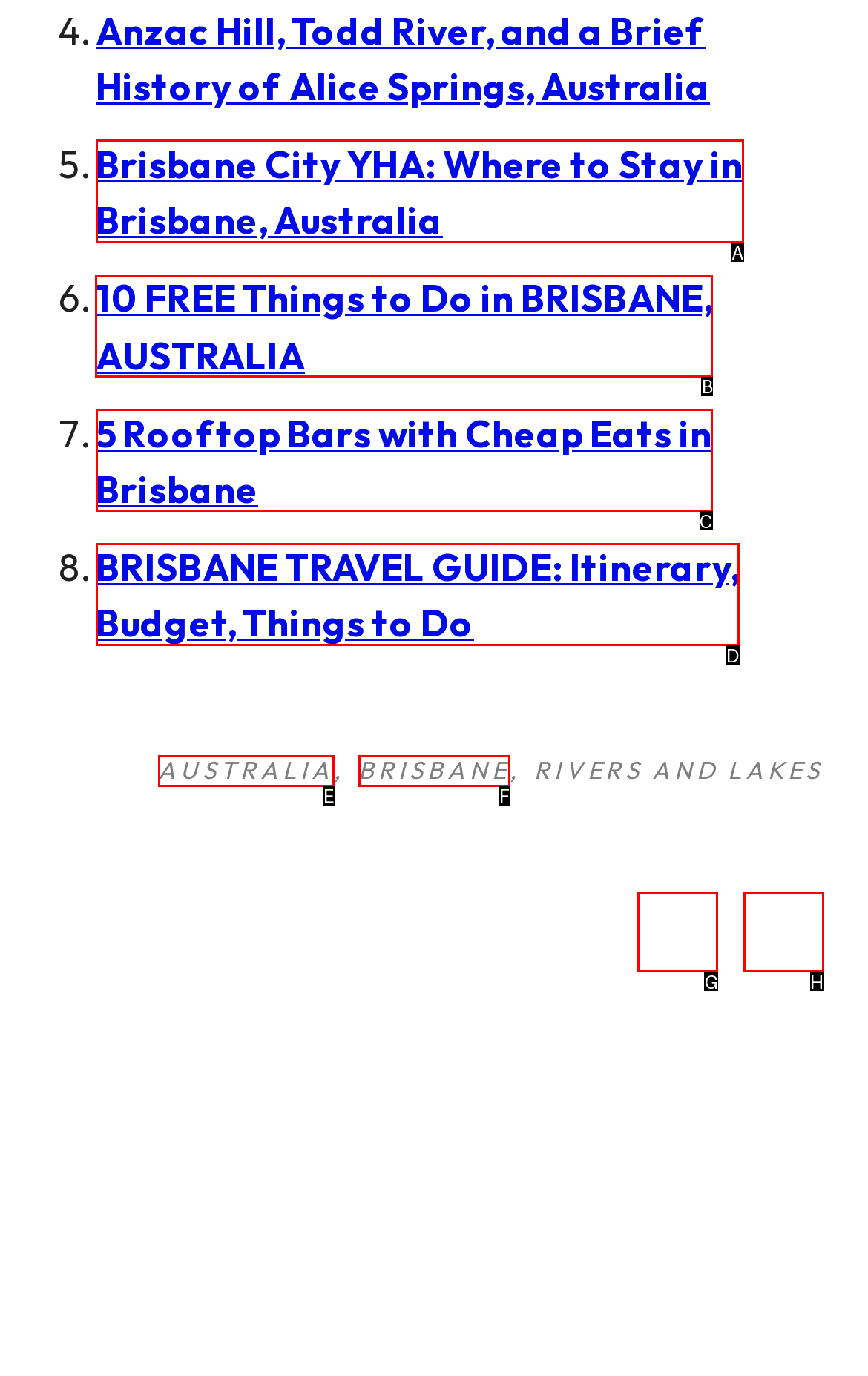Select the letter of the UI element you need to click on to fulfill this task: Share on WhatsApp. Write down the letter only.

None